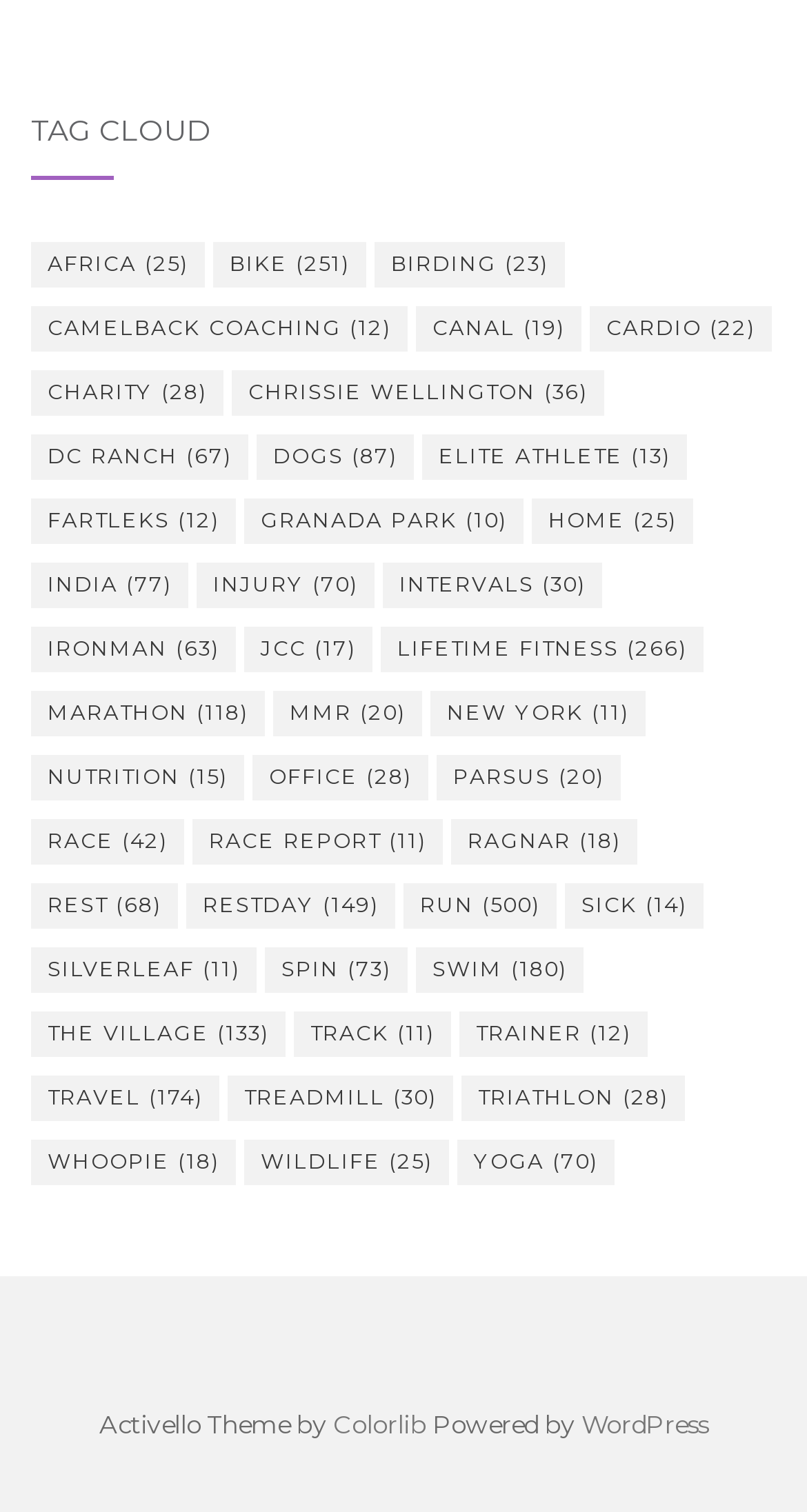Specify the bounding box coordinates of the area that needs to be clicked to achieve the following instruction: "View bike items".

[0.264, 0.159, 0.454, 0.19]